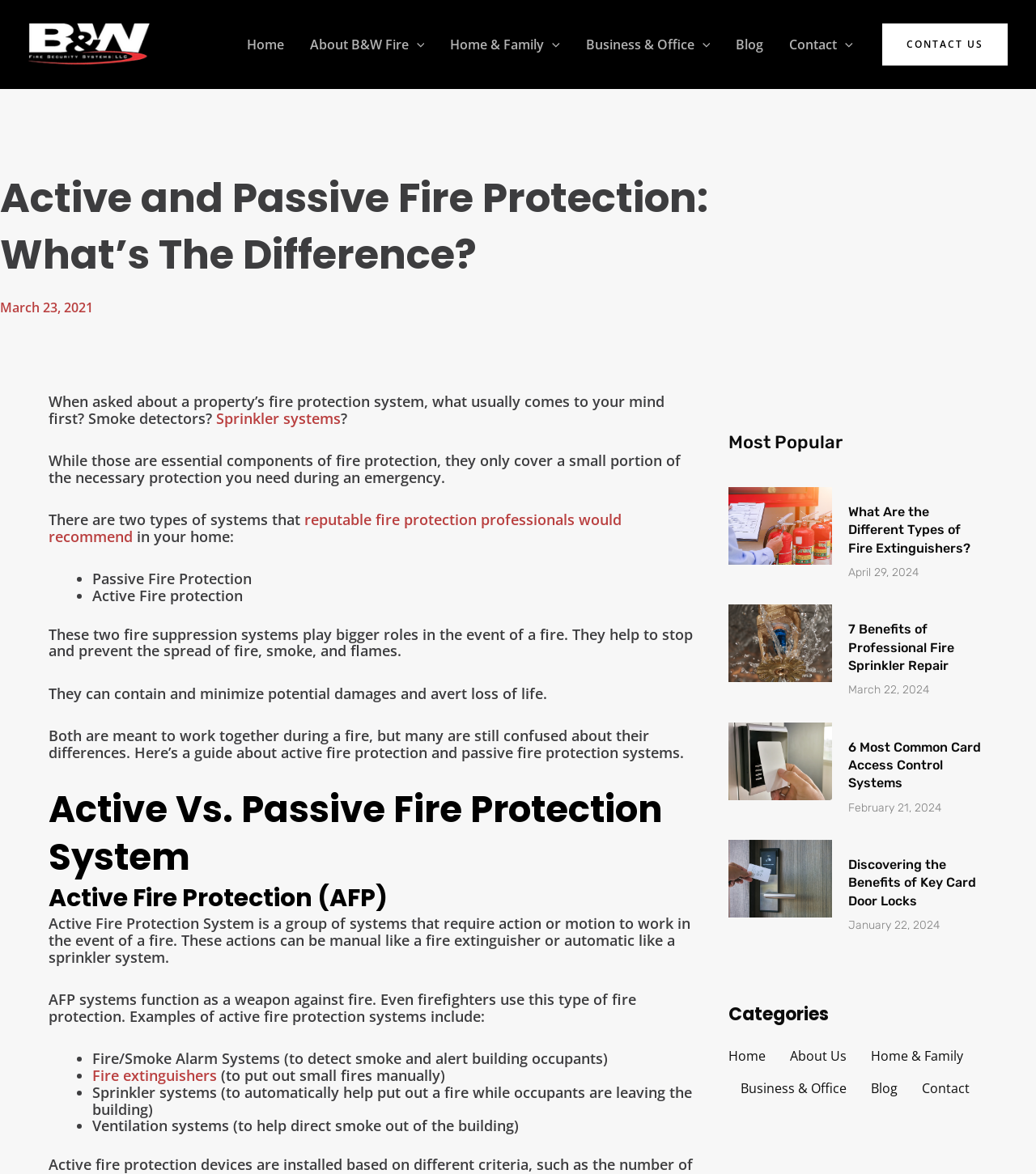Determine the bounding box coordinates for the element that should be clicked to follow this instruction: "Learn about 'Active and Passive Fire Protection'". The coordinates should be given as four float numbers between 0 and 1, in the format [left, top, right, bottom].

[0.0, 0.145, 0.7, 0.241]